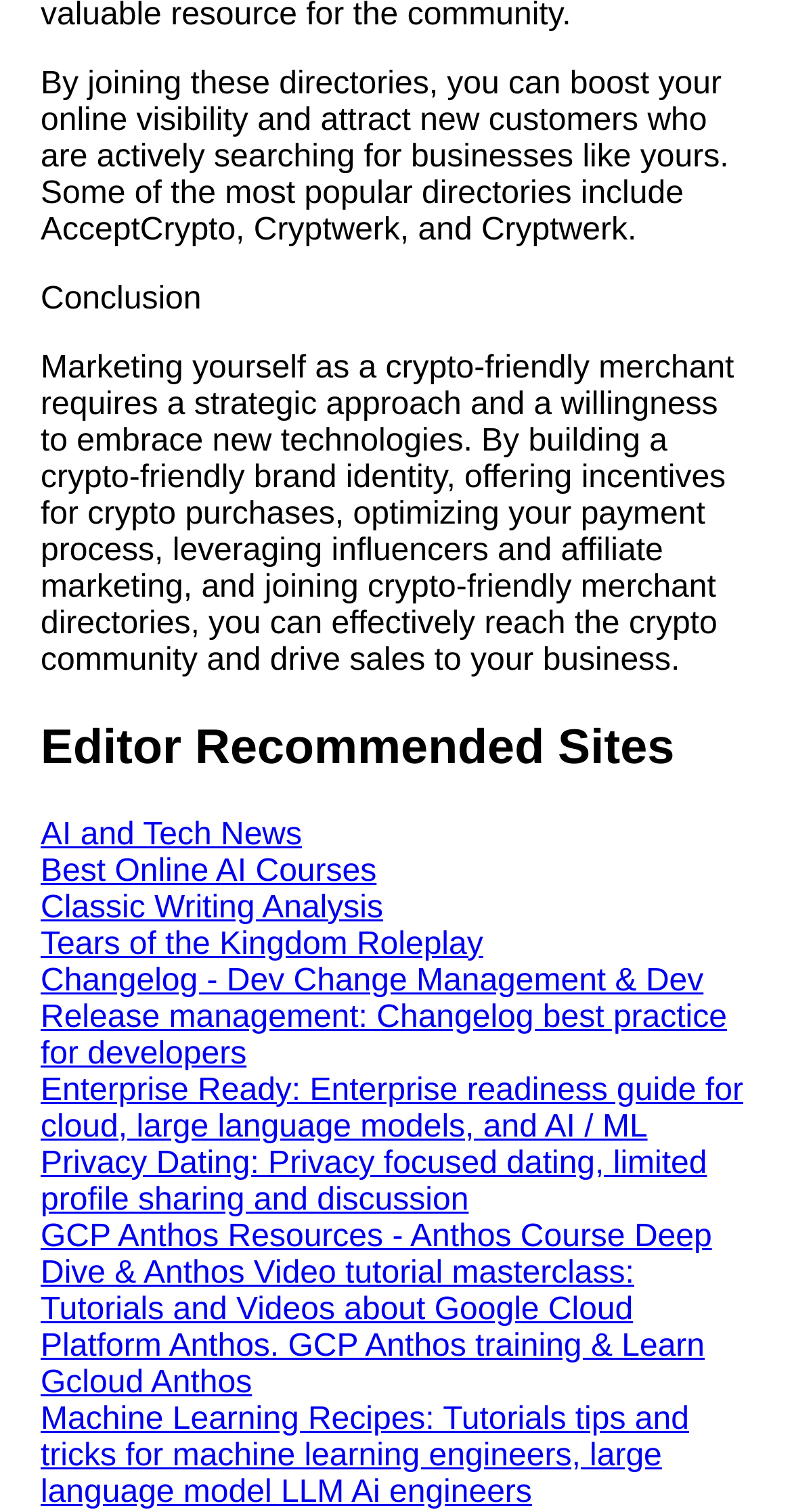What is the last link on the page?
Answer the question using a single word or phrase, according to the image.

Machine Learning Recipes